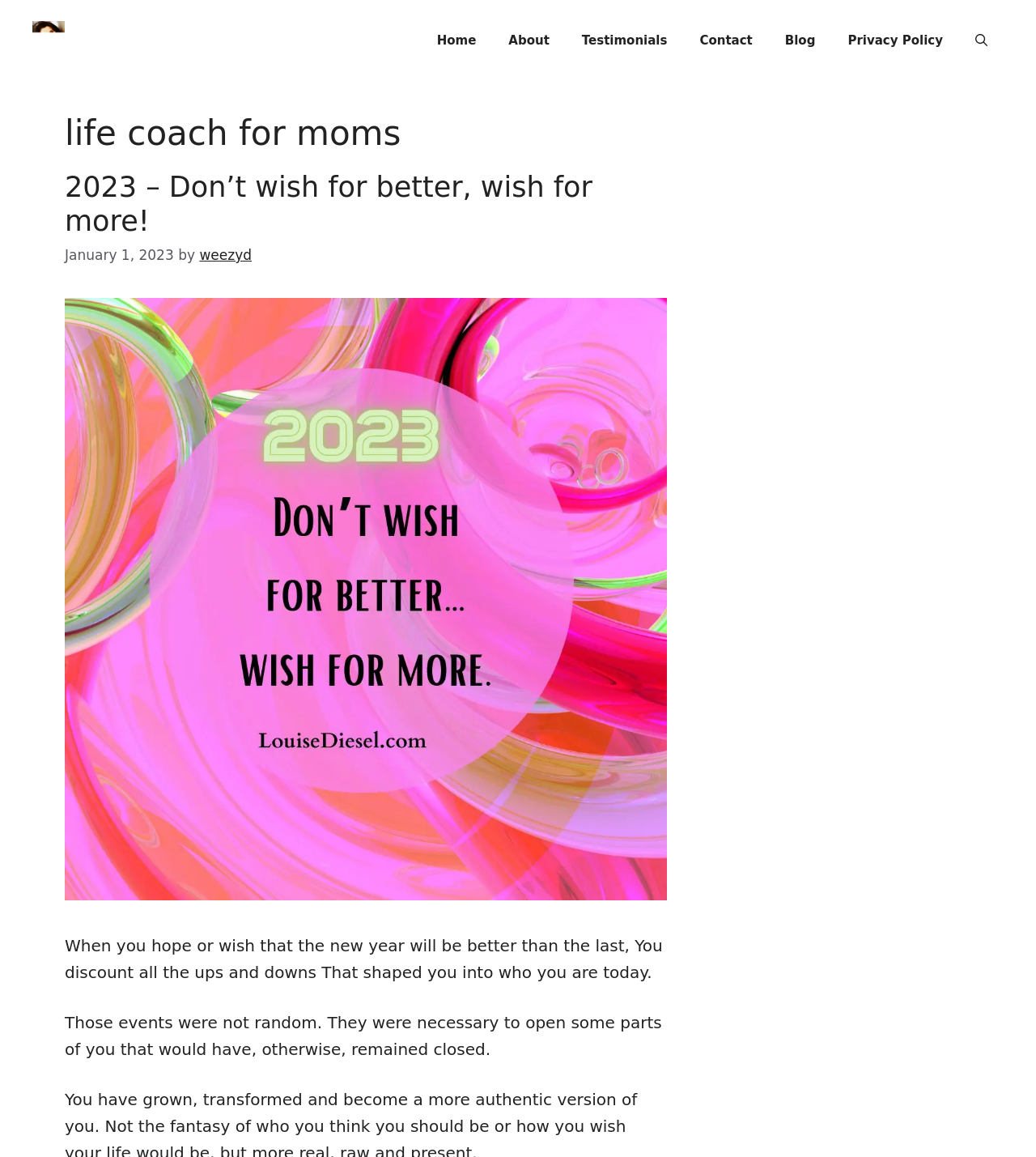From the element description Privacy Policy, predict the bounding box coordinates of the UI element. The coordinates must be specified in the format (top-left x, top-left y, bottom-right x, bottom-right y) and should be within the 0 to 1 range.

[0.803, 0.014, 0.926, 0.056]